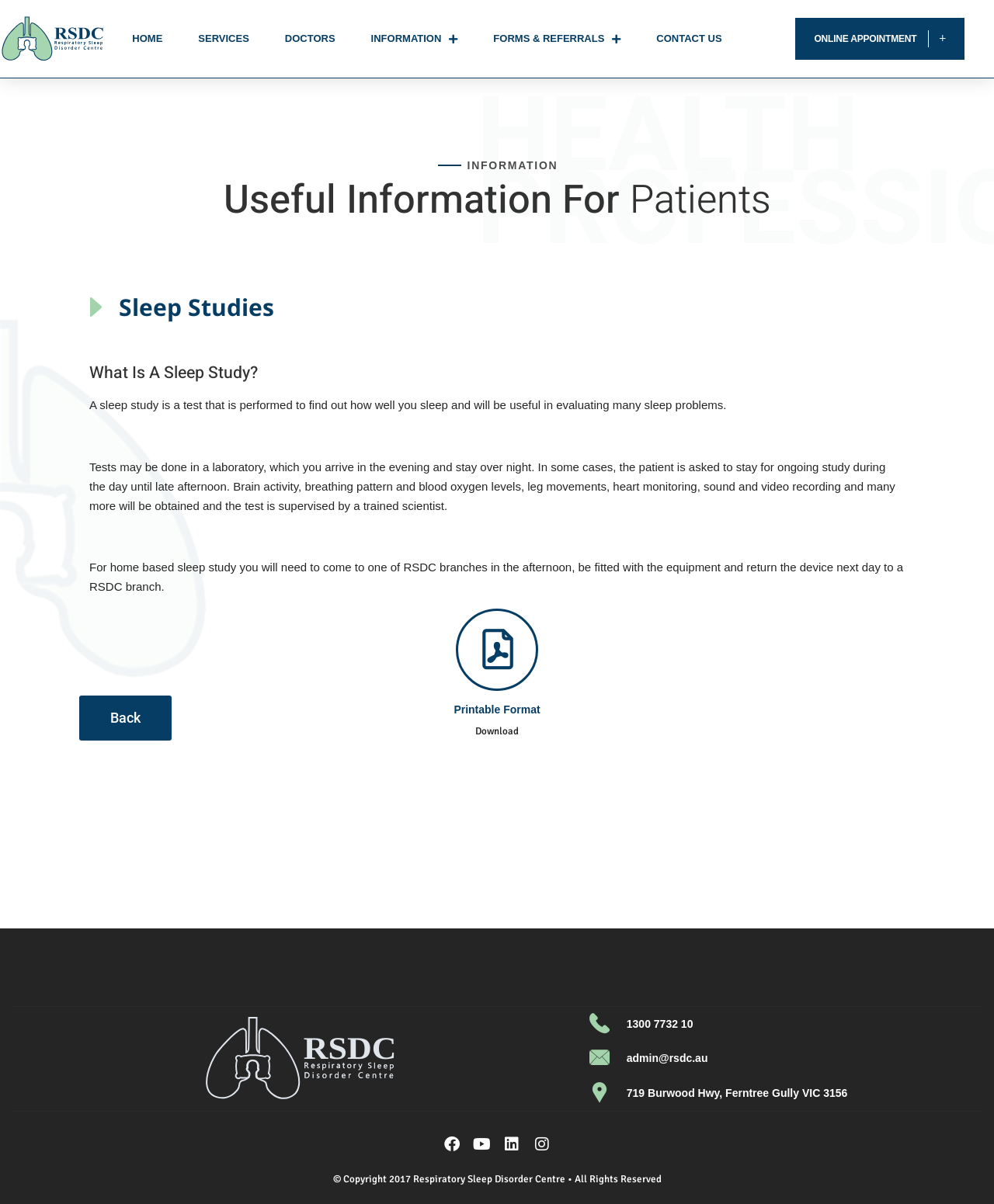Identify the bounding box coordinates of the region that needs to be clicked to carry out this instruction: "Click SERVICES". Provide these coordinates as four float numbers ranging from 0 to 1, i.e., [left, top, right, bottom].

[0.184, 0.0, 0.266, 0.064]